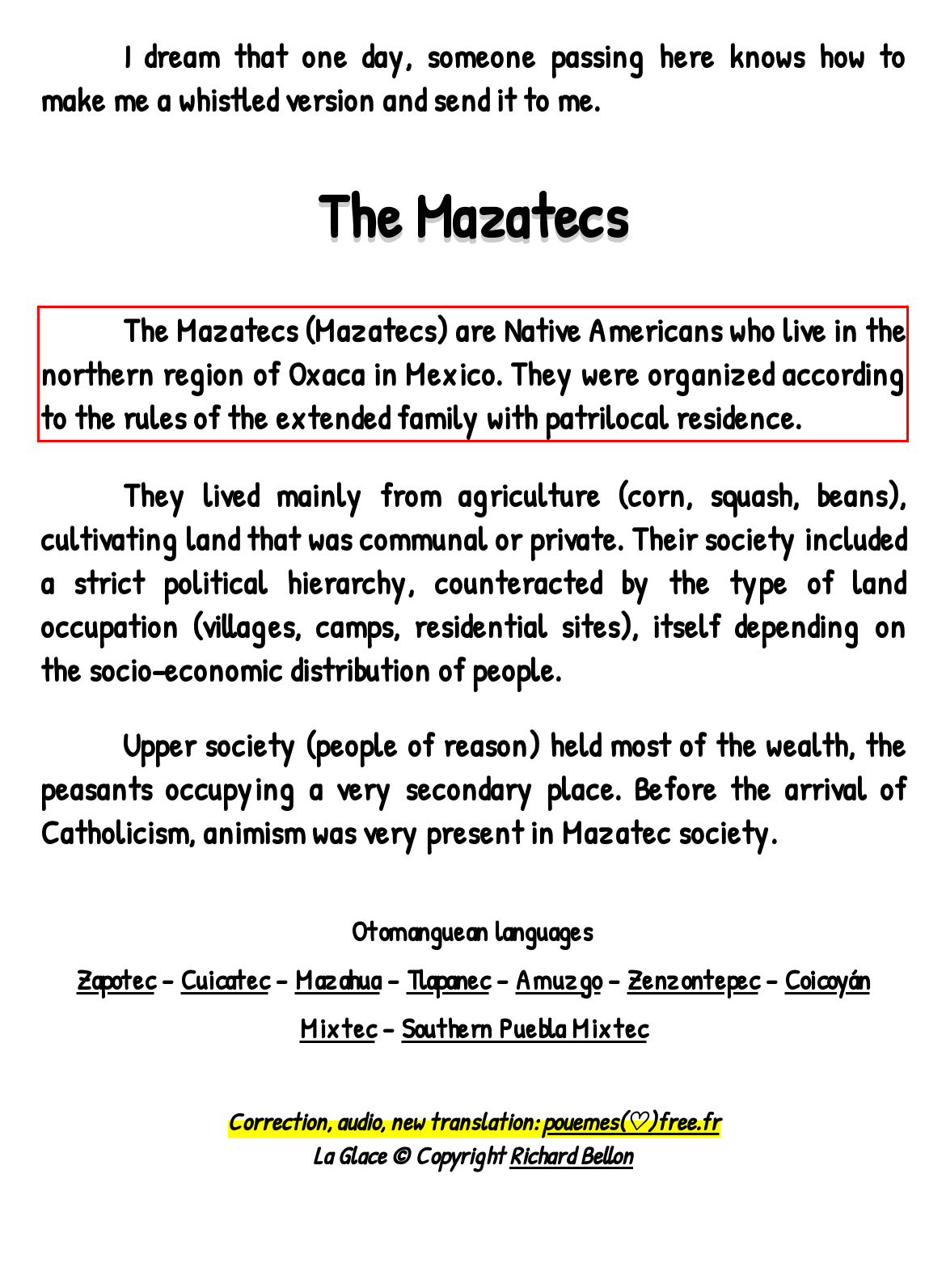Examine the webpage screenshot, find the red bounding box, and extract the text content within this marked area.

The Mazatecs (Mazatecs) are Native Americans who live in the northern region of Oxaca in Mexico. They were organized according to the rules of the extended family with patrilocal residence.